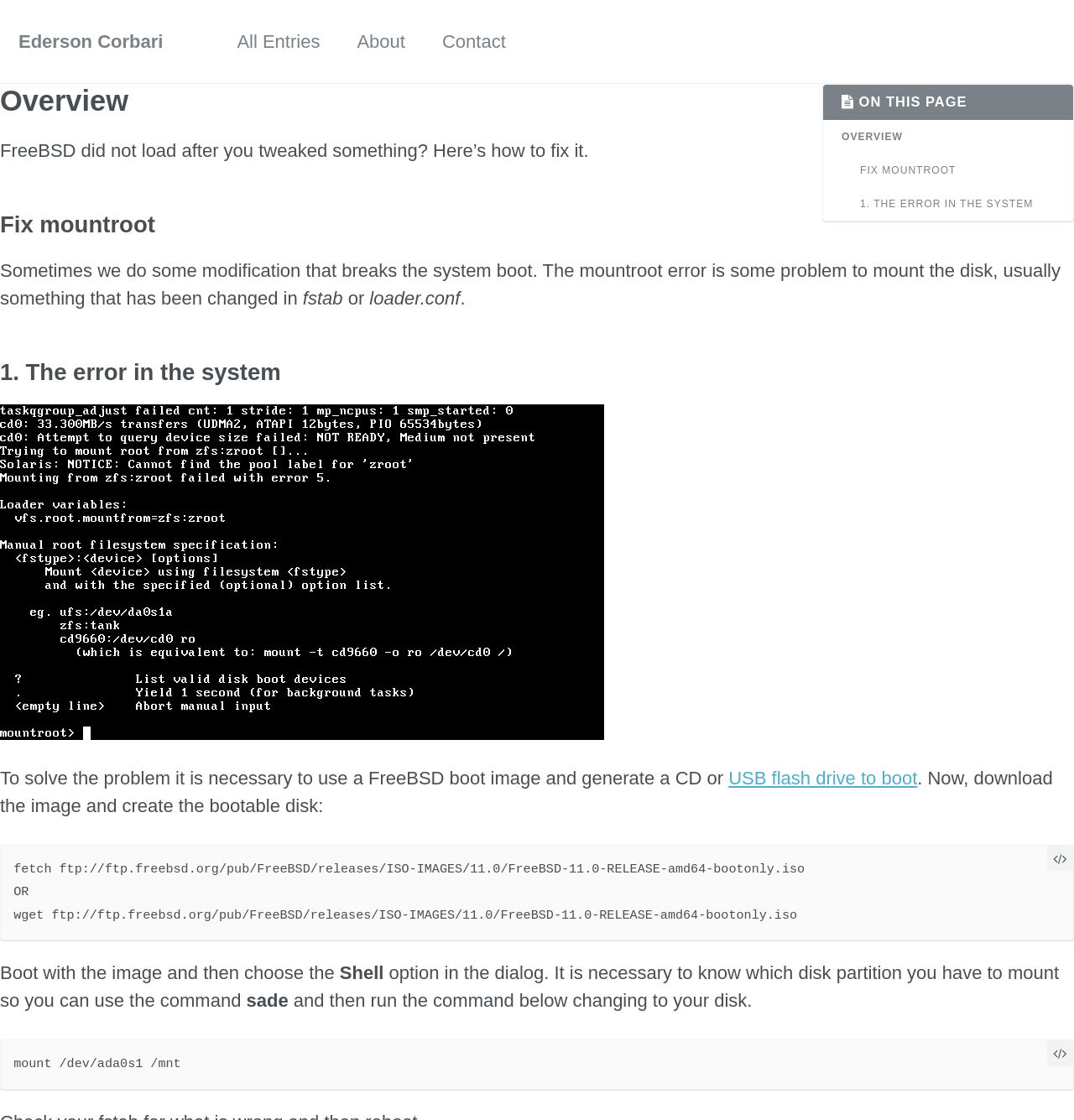Given the description: "Contact", determine the bounding box coordinates of the UI element. The coordinates should be formatted as four float numbers between 0 and 1, [left, top, right, bottom].

[0.412, 0.016, 0.471, 0.058]